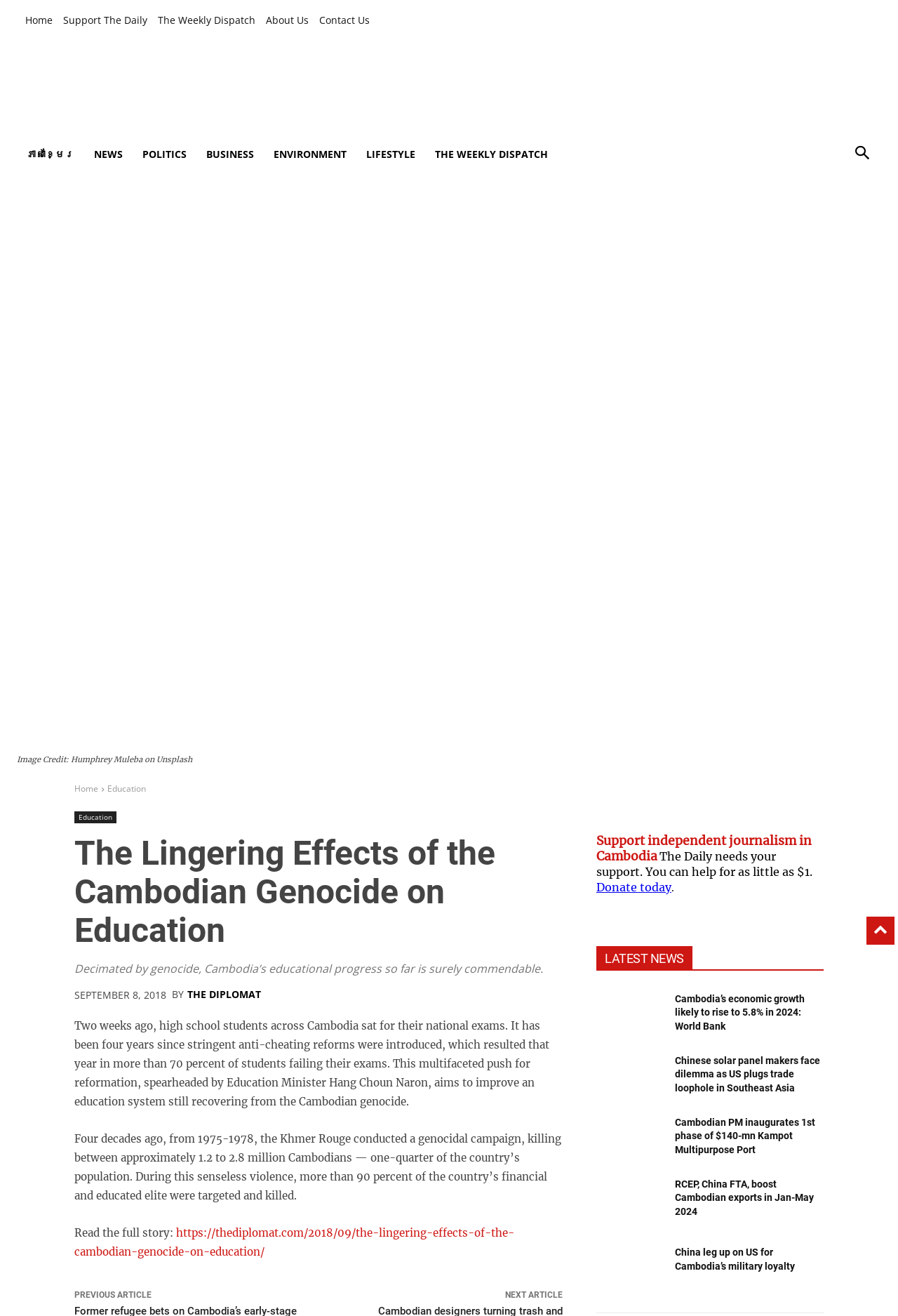Predict the bounding box of the UI element based on the description: "About Us". The coordinates should be four float numbers between 0 and 1, formatted as [left, top, right, bottom].

[0.296, 0.007, 0.344, 0.023]